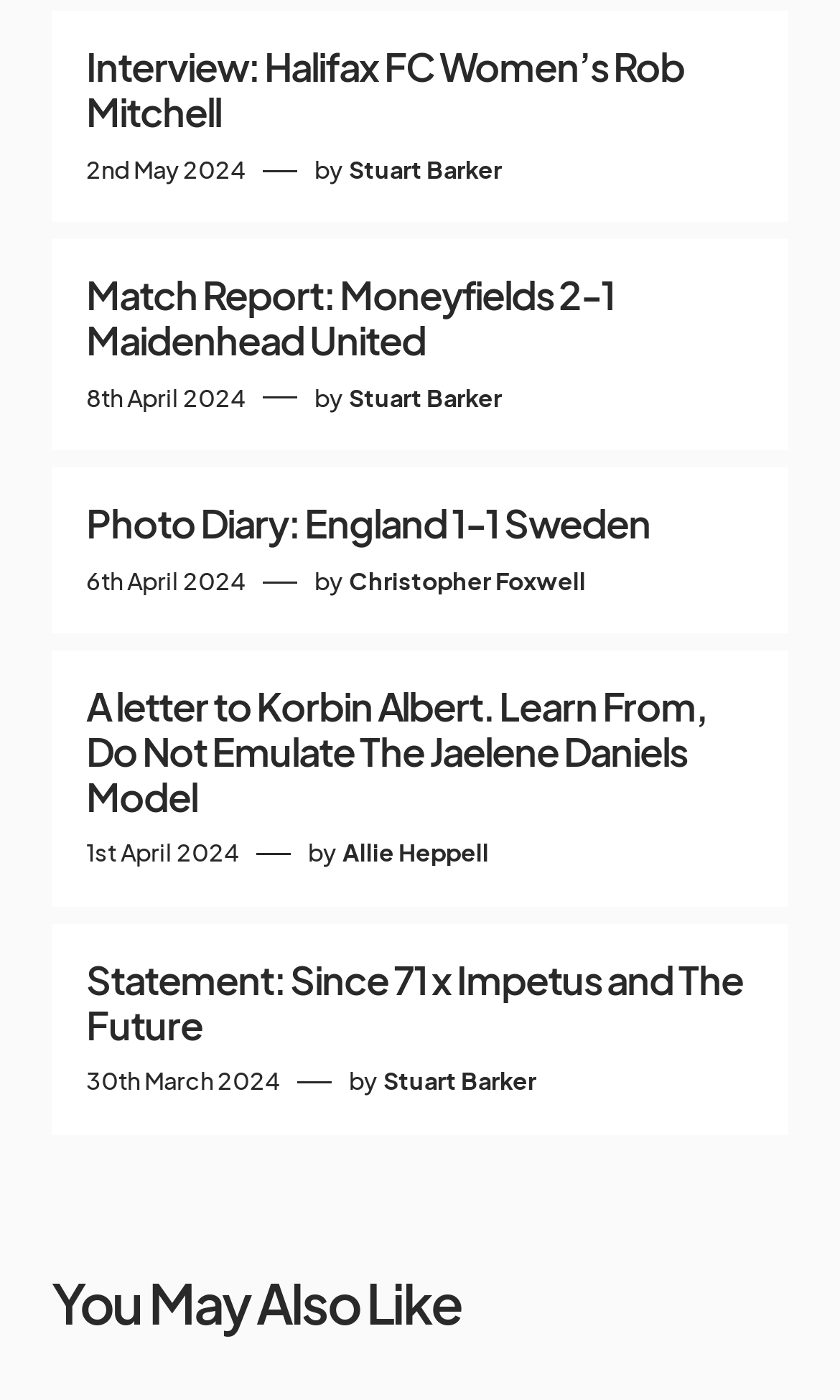Determine the bounding box coordinates for the UI element matching this description: "Photo Diary: England 1-1 Sweden".

[0.103, 0.359, 0.897, 0.391]